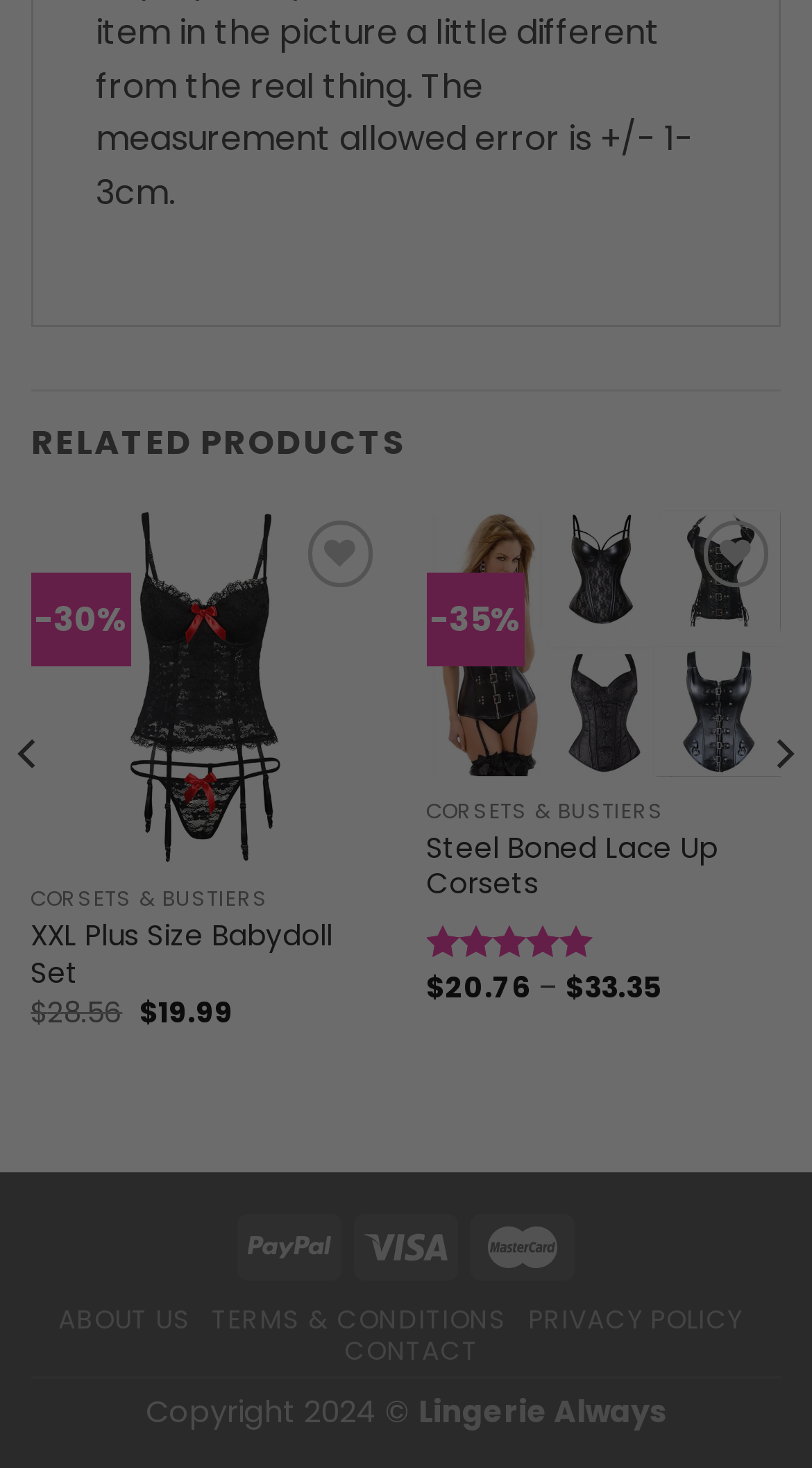Kindly provide the bounding box coordinates of the section you need to click on to fulfill the given instruction: "View Steel Boned Lace Up Corsets".

[0.525, 0.348, 0.962, 0.529]